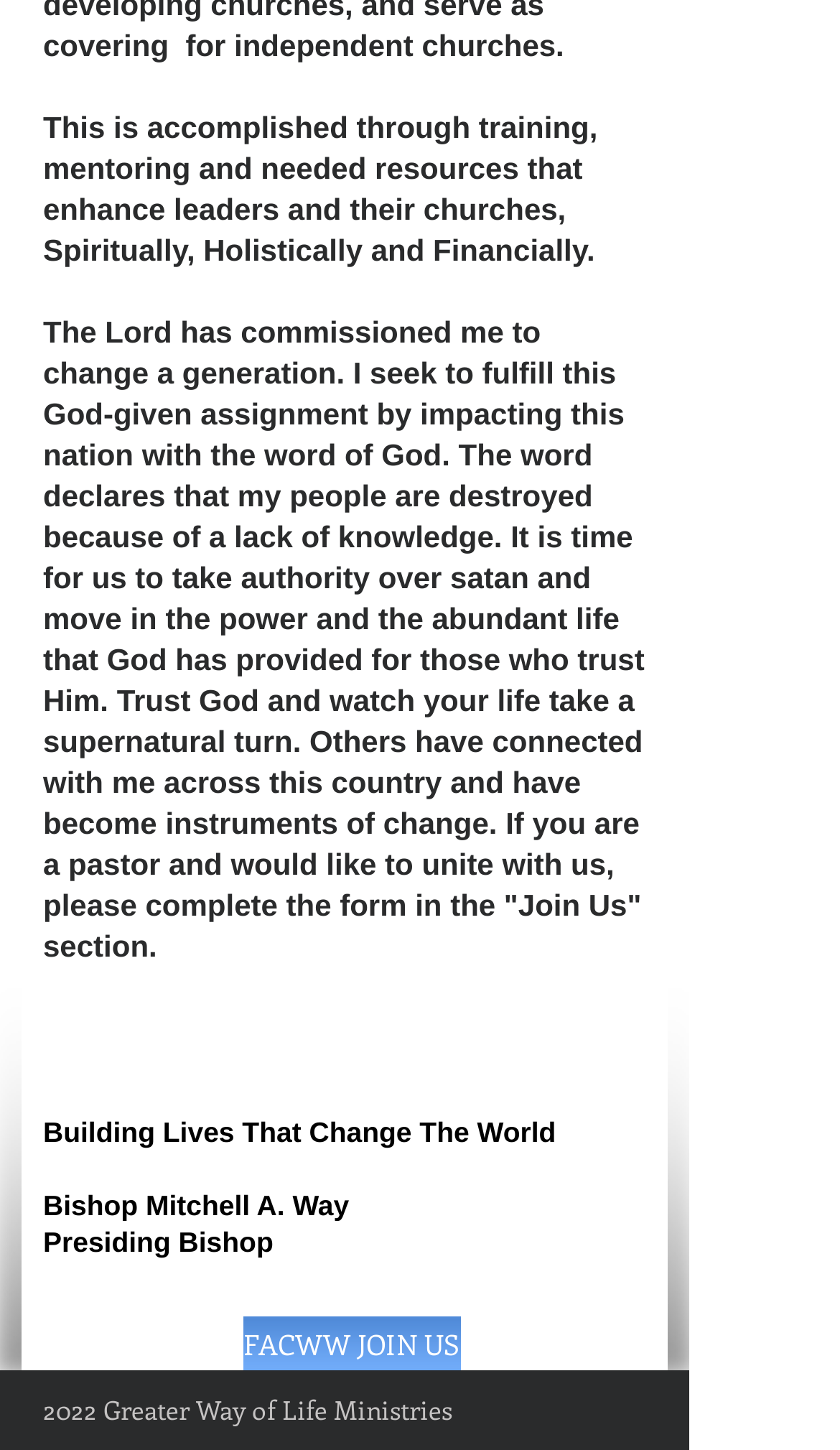Please determine the bounding box coordinates for the UI element described as: "complete".

[0.173, 0.613, 0.331, 0.637]